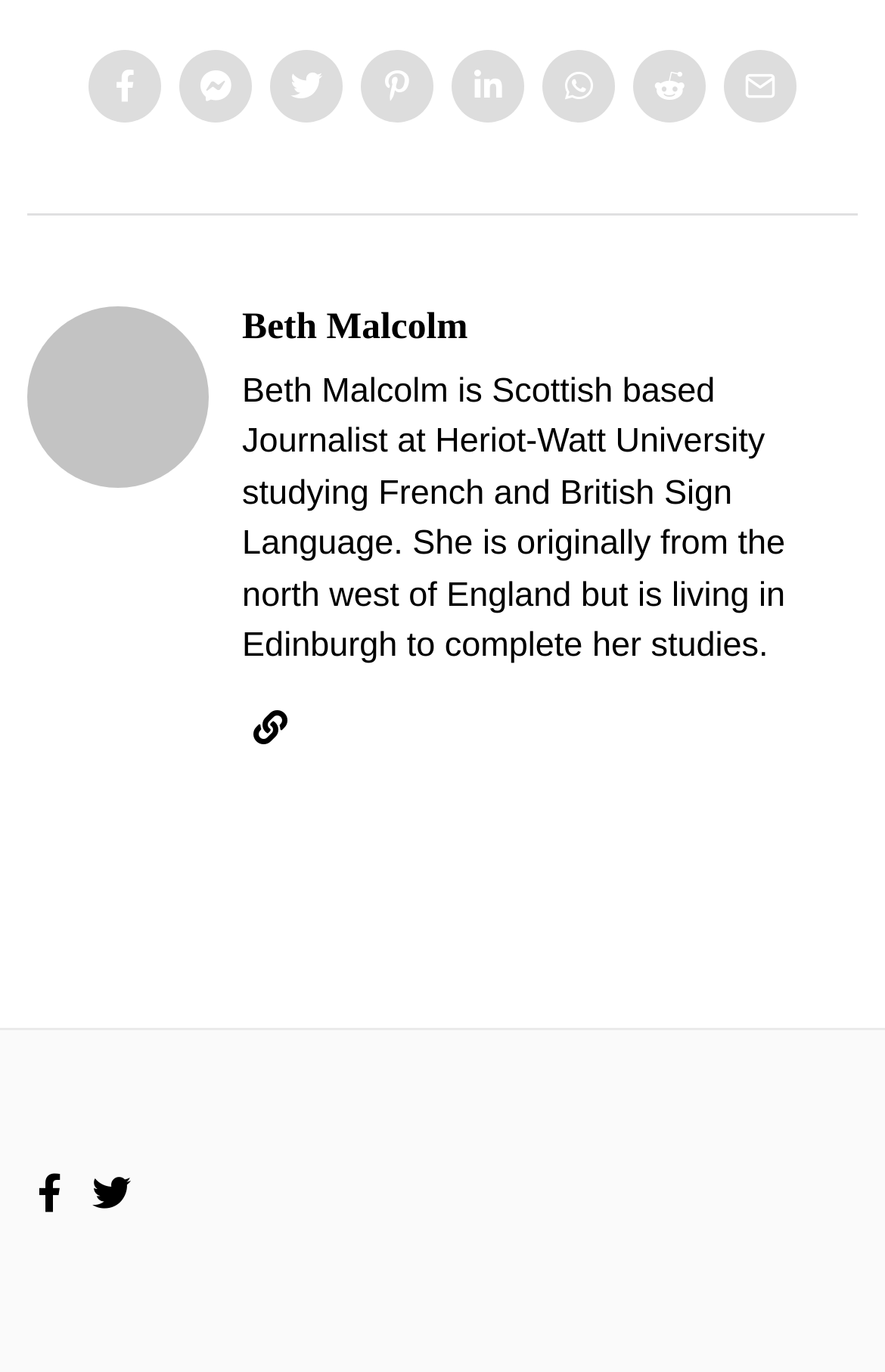Determine the bounding box coordinates (top-left x, top-left y, bottom-right x, bottom-right y) of the UI element described in the following text: Beth Malcolm

[0.274, 0.222, 0.529, 0.253]